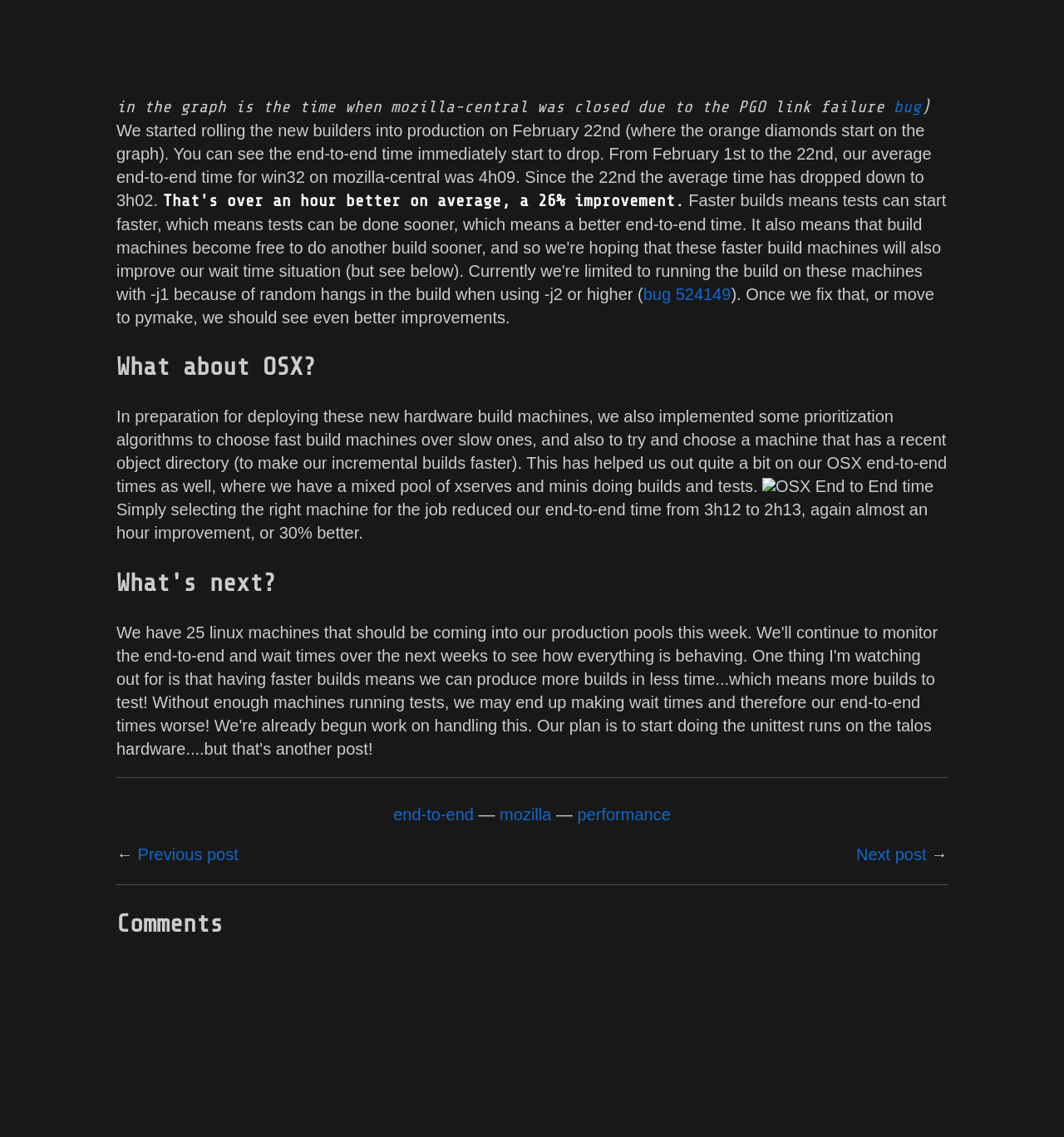What is shown in the graph?
We need a detailed and exhaustive answer to the question. Please elaborate.

The graph is mentioned in the text as showing the end-to-end time, and there is an image with the caption 'OSX End to End time'.